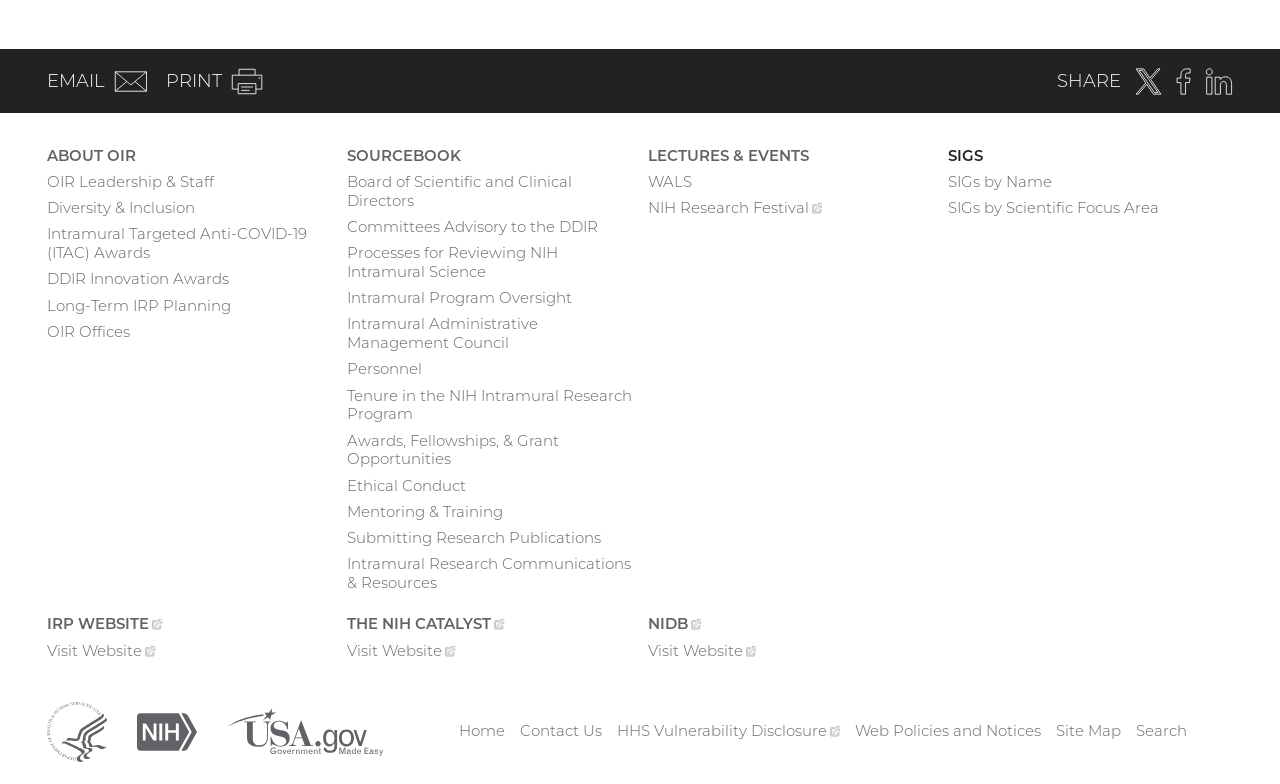Using the format (top-left x, top-left y, bottom-right x, bottom-right y), provide the bounding box coordinates for the described UI element. All values should be floating point numbers between 0 and 1: Visit Website (external link)

[0.037, 0.814, 0.122, 0.847]